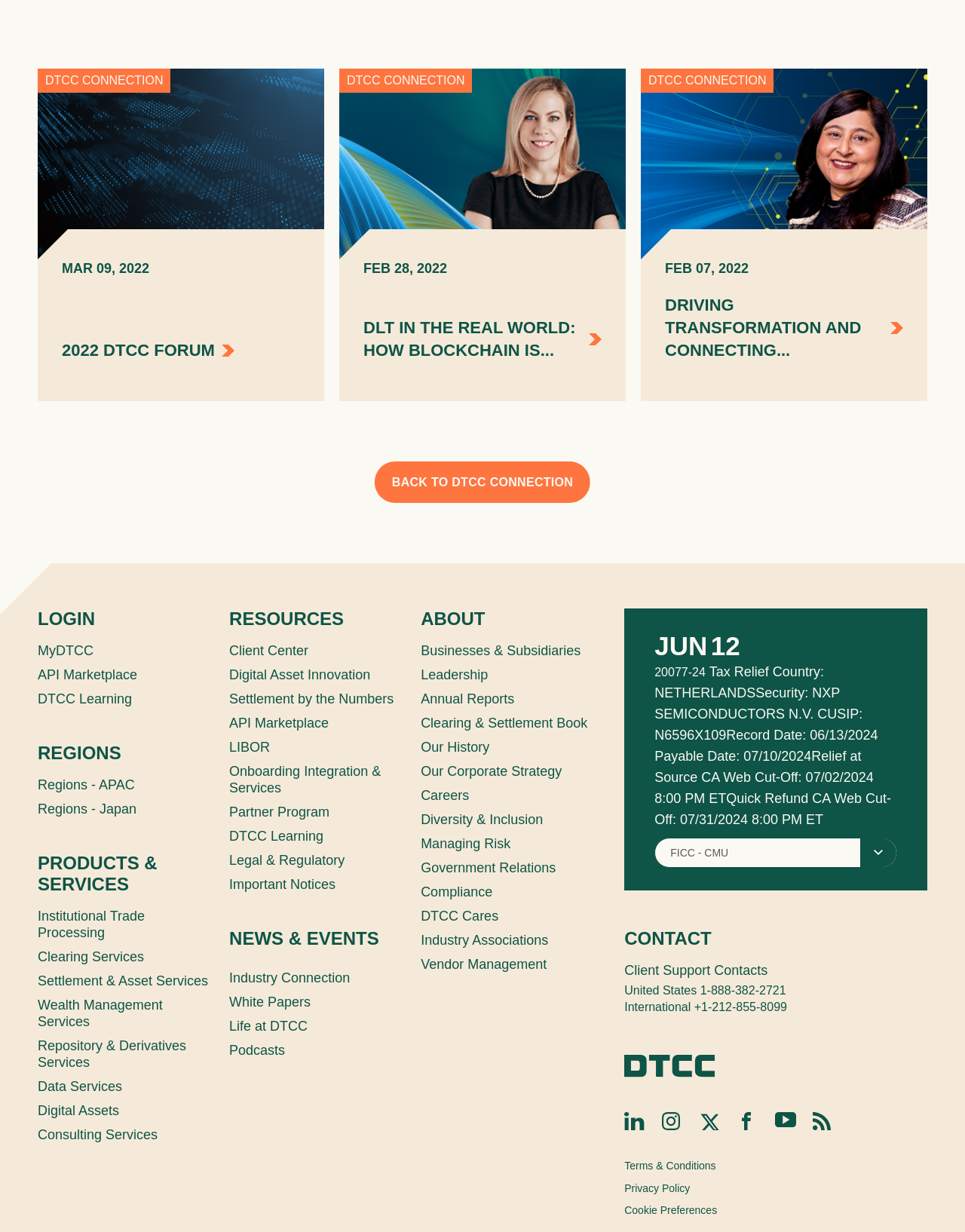Determine the bounding box of the UI component based on this description: "Driving Transformation and Connecting...". The bounding box coordinates should be four float values between 0 and 1, i.e., [left, top, right, bottom].

[0.689, 0.238, 0.936, 0.294]